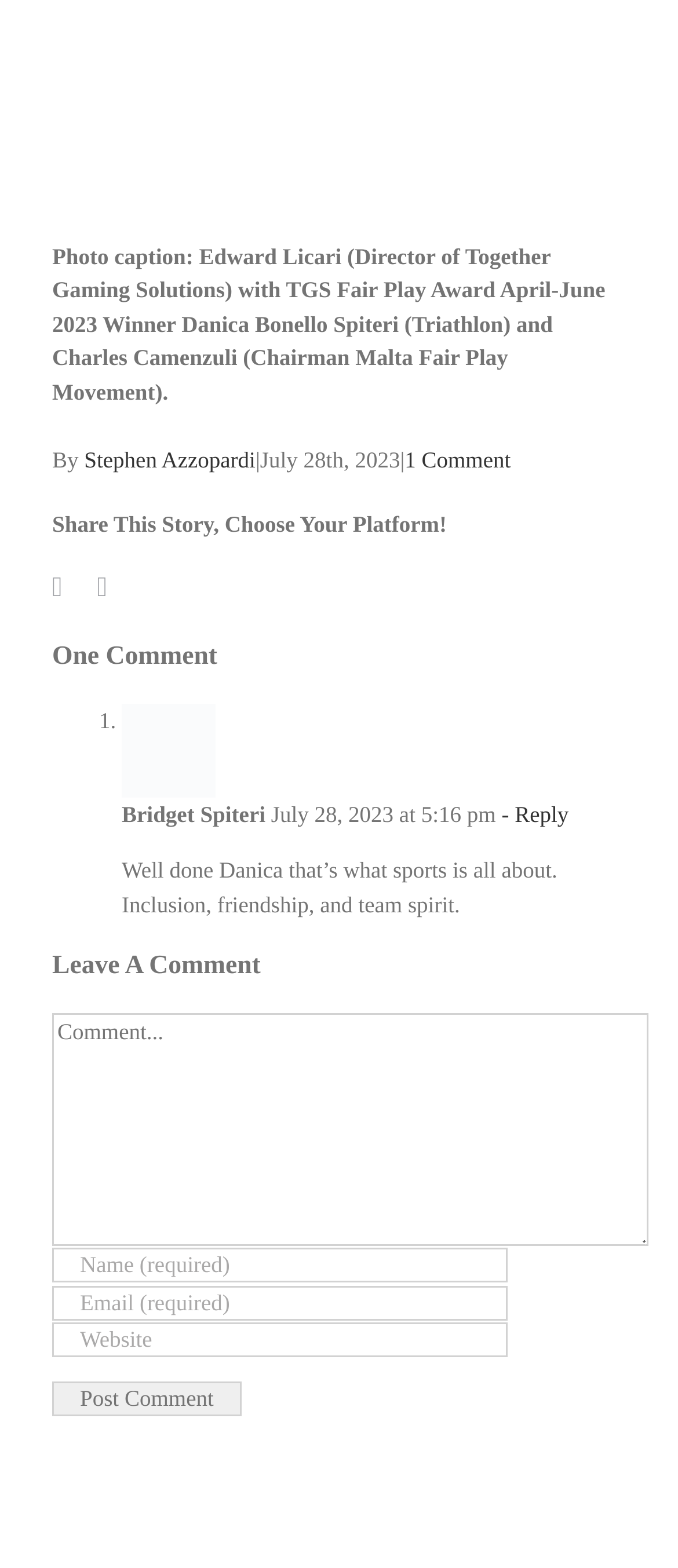Based on the image, please respond to the question with as much detail as possible:
What is the date of the article?

The date of the article can be found below the author's name, which is 'July 28th, 2023'.